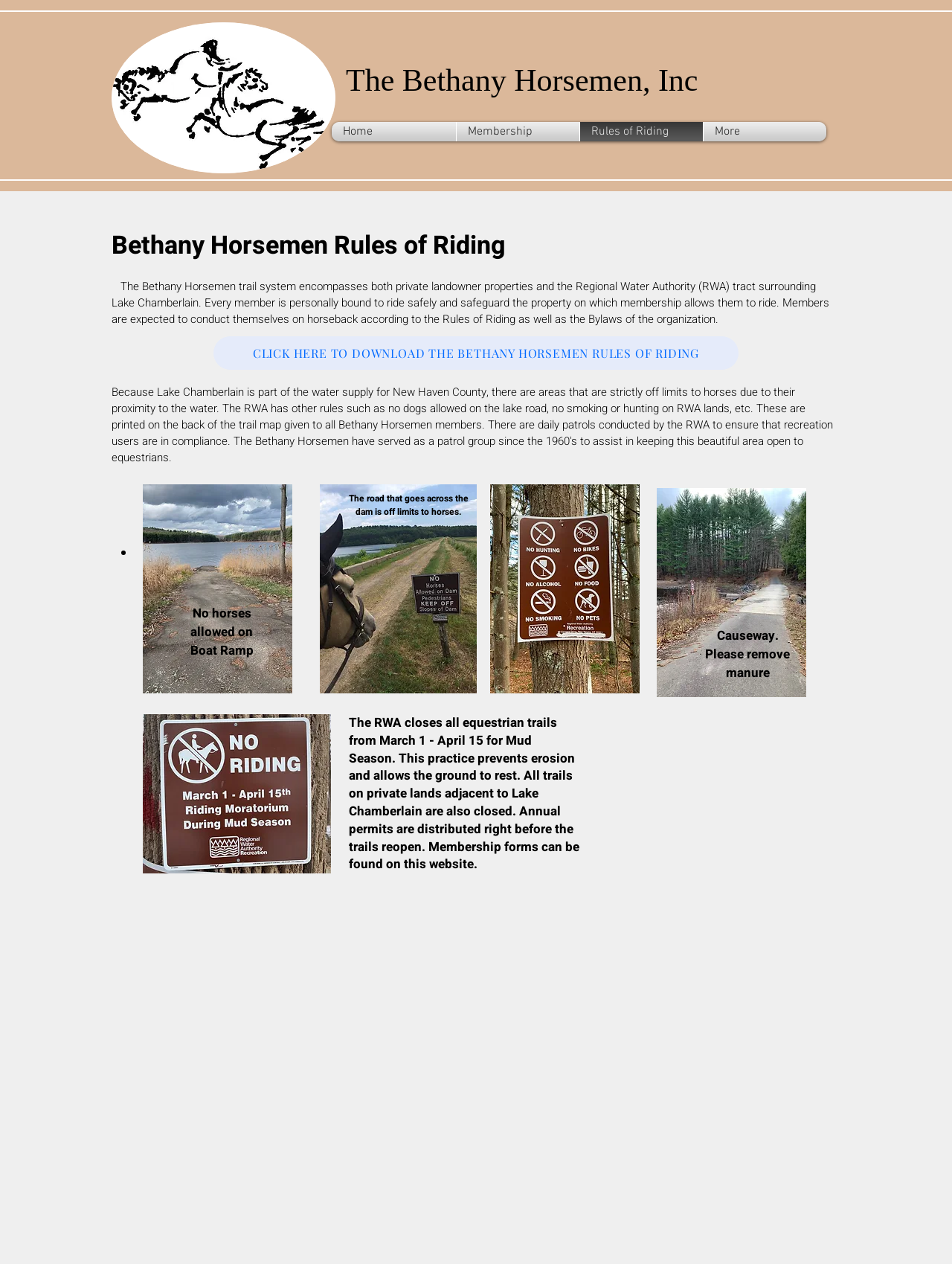Summarize the contents and layout of the webpage in detail.

The webpage is about The Bethany Horsemen, an organization that manages a trail system for horse riding. At the top left corner, there is a logo image, and next to it, a heading that reads "The Bethany Horsemen, Inc". Below the heading, there is a navigation menu with links to "Home", "Membership", "Rules of Riding", and "More".

The main content of the webpage is divided into several sections. The first section describes the trail system, which encompasses both private landowner properties and the Regional Water Authority (RWA) tract surrounding Lake Chamberlain. The text explains that every member is personally bound to ride safely and safeguard the property on which they are allowed to ride.

The next section lists rules and regulations for horse riding in the area. There are areas that are strictly off-limits to horses due to their proximity to the water, and the RWA has other rules such as no dogs allowed on the lake road, no smoking or hunting on RWA lands, etc. These rules are printed on the back of the trail map given to all Bethany Horsemen members.

Below this section, there are four images of horses and horse riding, arranged in a row. The images are of different sizes, with the largest one in the middle.

The following section lists specific rules and restrictions for horse riding in the area, including no horses allowed on the Boat Ramp, Causeway, and the road that goes across the dam. There is also a note about the RWA closing all equestrian trails from March 1 to April 15 for Mud Season, and that annual permits are distributed right before the trails reopen.

Finally, there is a link to download the Bethany Horsemen Rules of Riding, located below the main content.